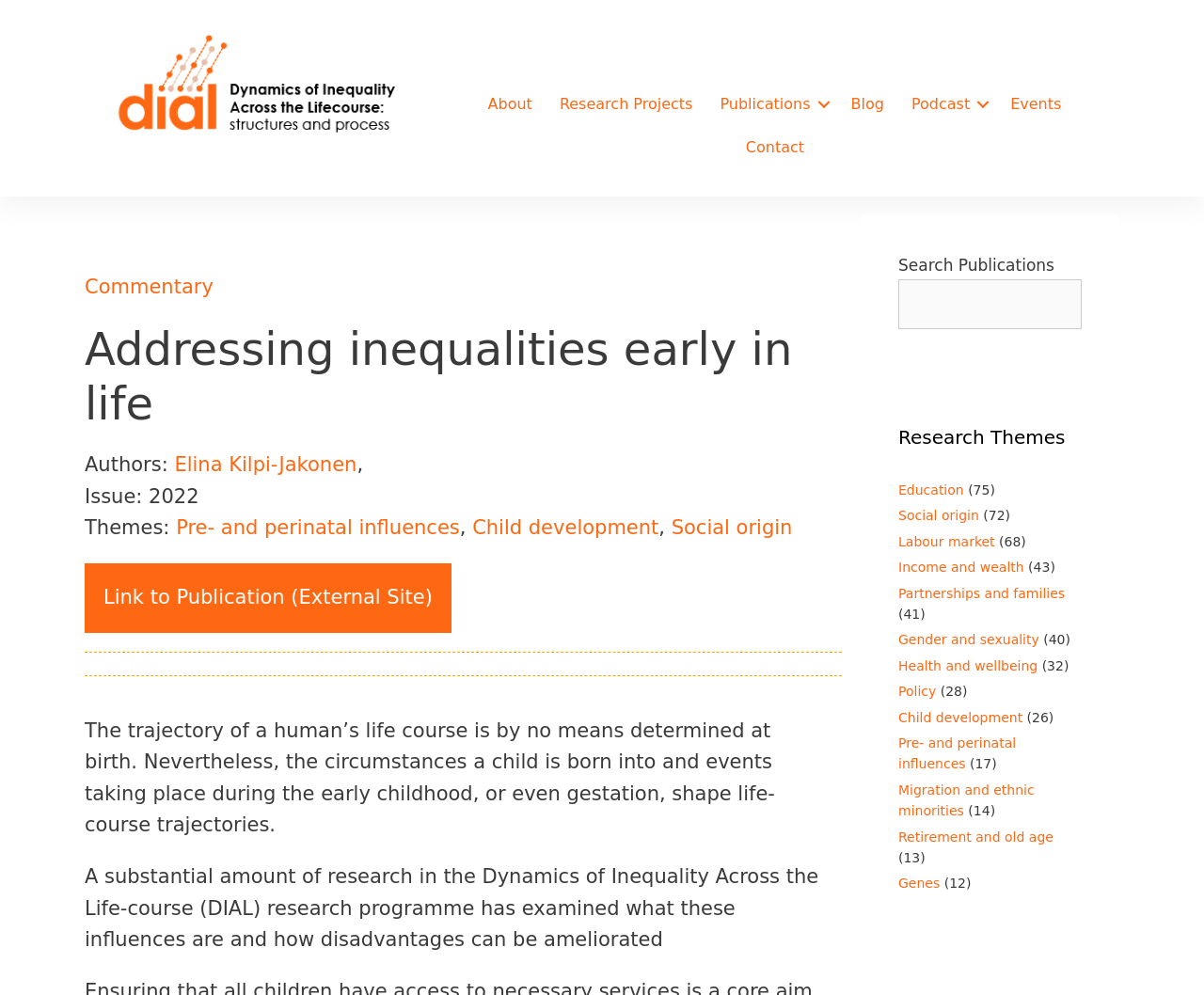Please identify the bounding box coordinates of the element that needs to be clicked to execute the following command: "Click 'AutomatedBuildings.com'". Provide the bounding box using four float numbers between 0 and 1, formatted as [left, top, right, bottom].

None